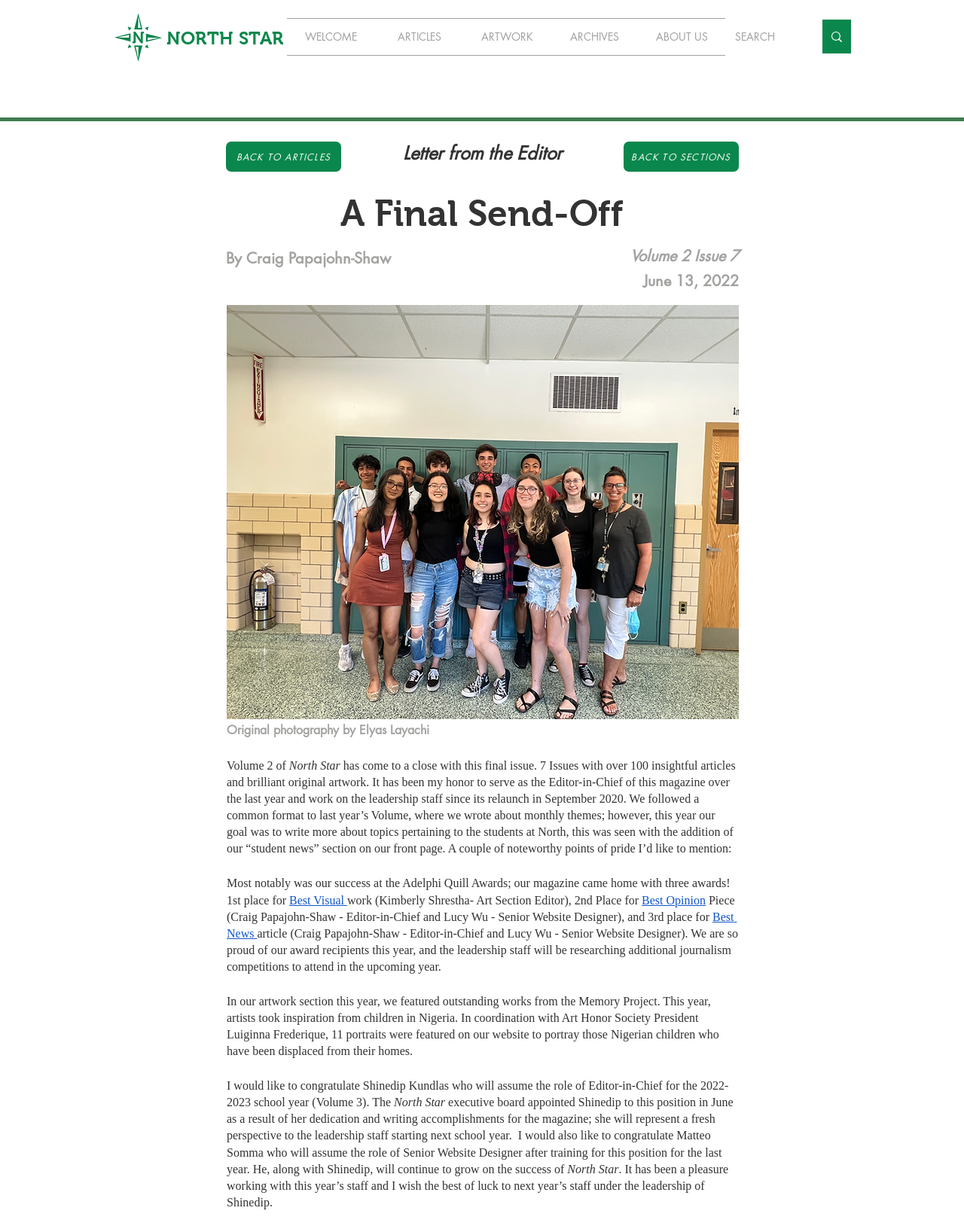Find the bounding box coordinates of the element to click in order to complete the given instruction: "Learn more about 'Best Visual' award."

[0.3, 0.725, 0.36, 0.736]